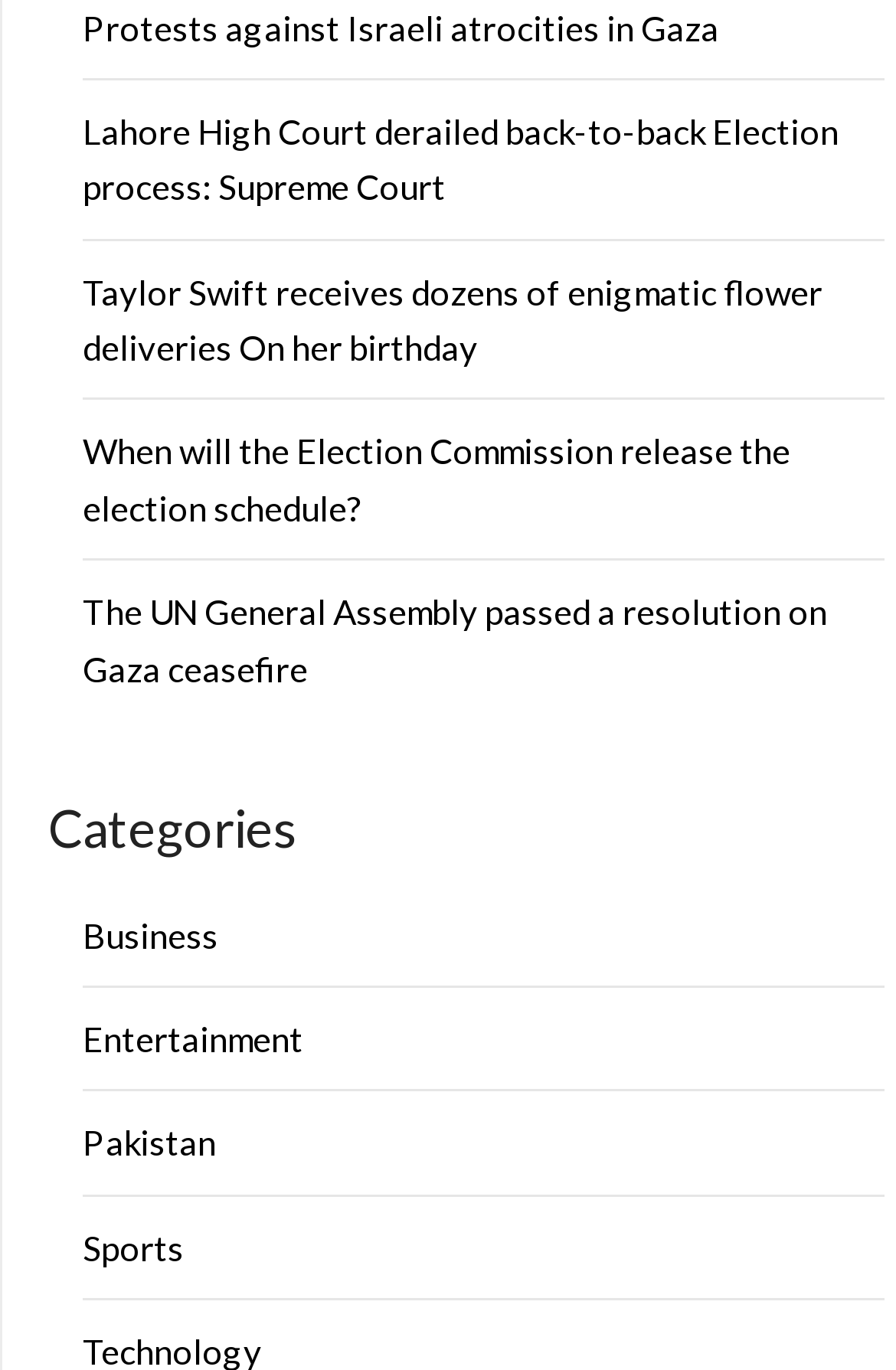What is the topic of the link with the highest y2 coordinate?
Answer with a single word or short phrase according to what you see in the image.

Sports